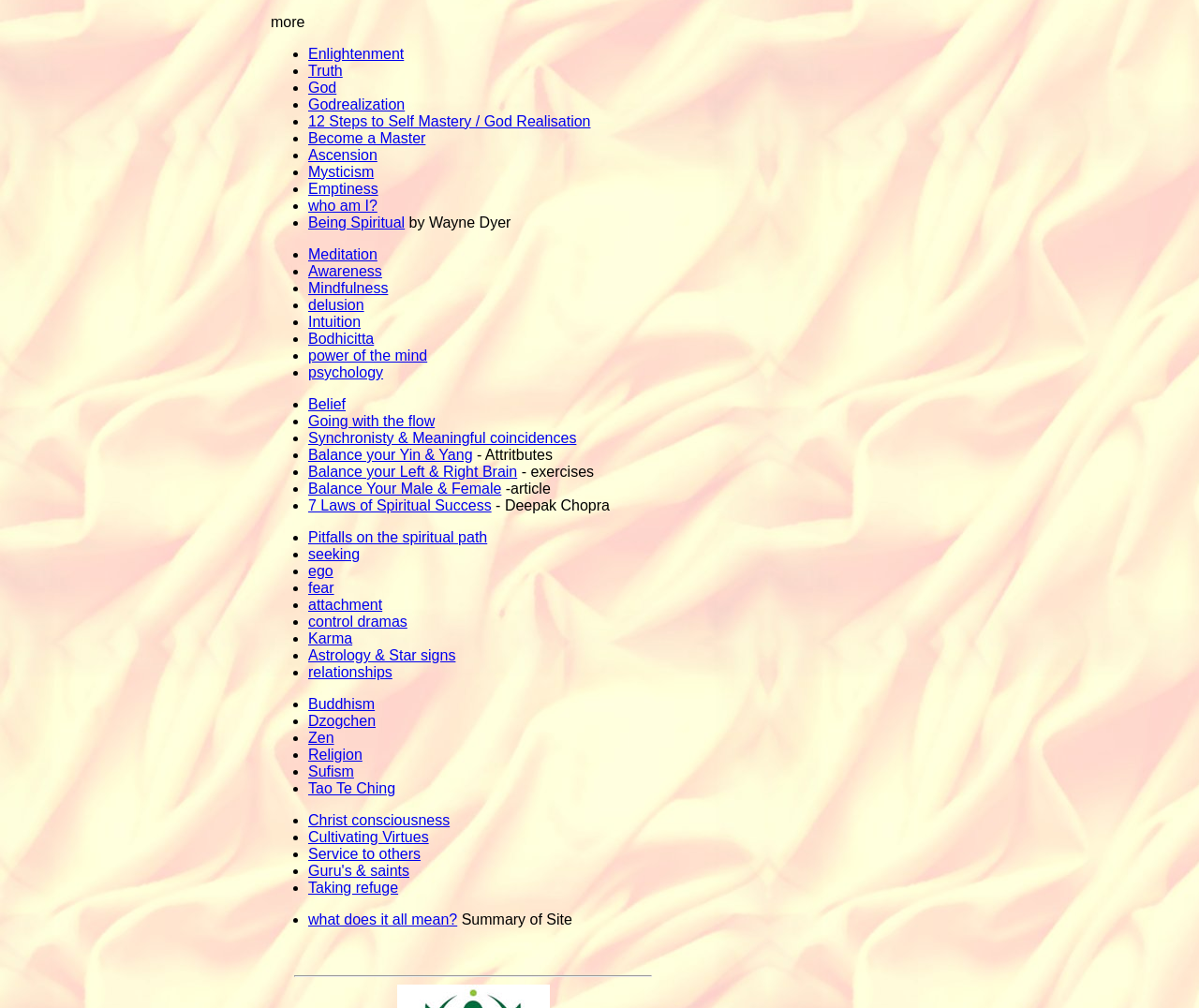Respond concisely with one word or phrase to the following query:
What is the topic of the 12th item in the list?

12 Steps to Self Mastery / God Realisation